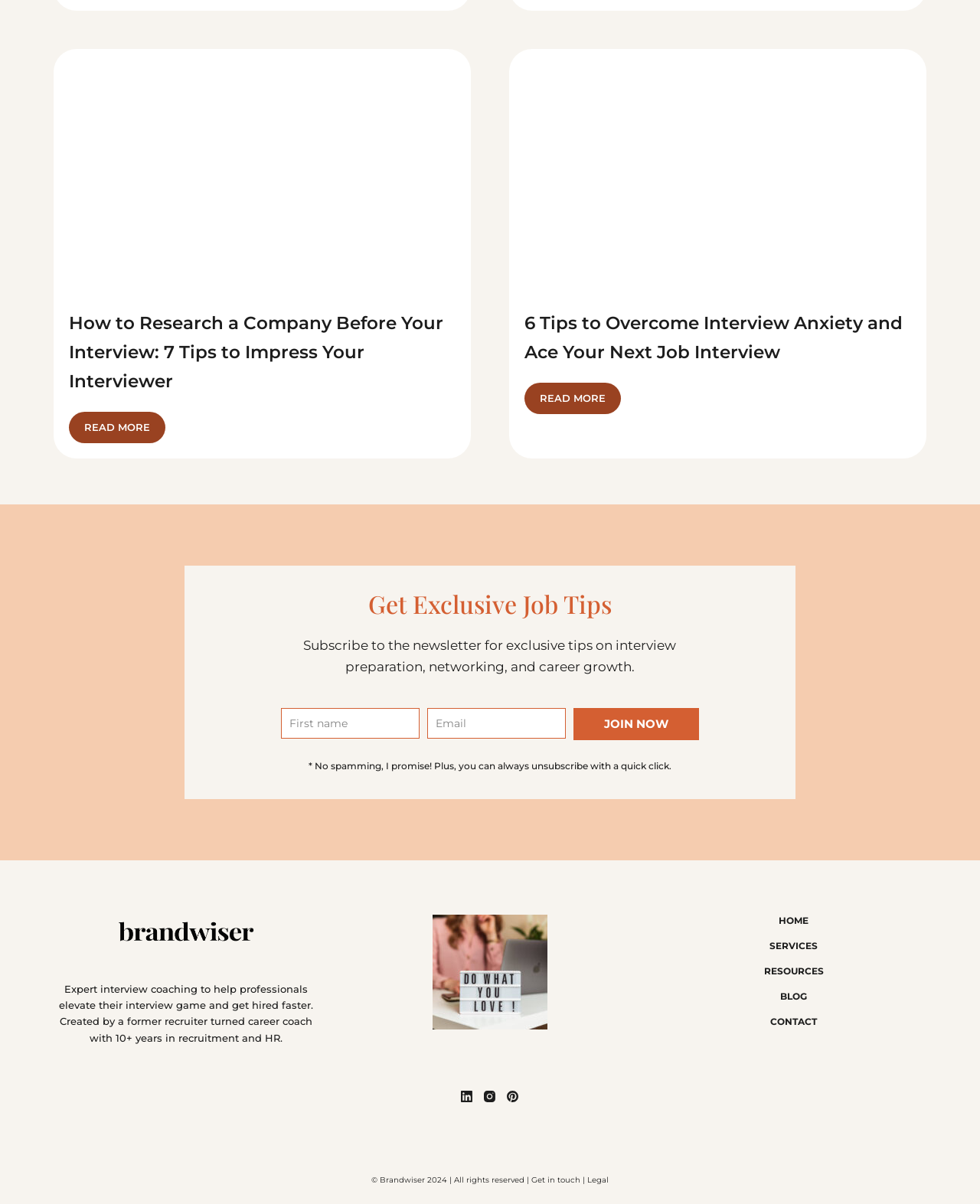Provide the bounding box coordinates for the specified HTML element described in this description: "Contact". The coordinates should be four float numbers ranging from 0 to 1, in the format [left, top, right, bottom].

[0.661, 0.844, 0.959, 0.854]